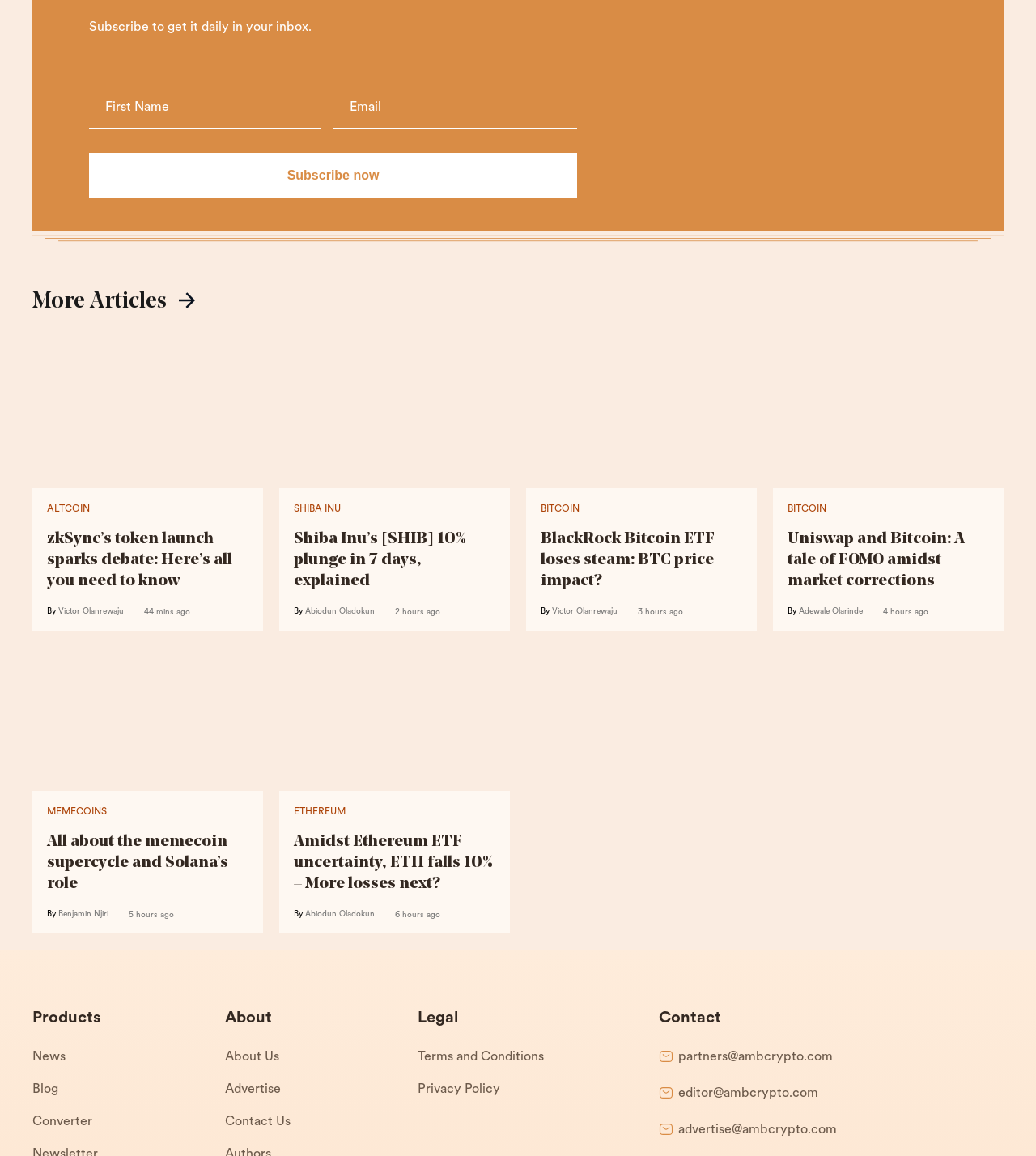Pinpoint the bounding box coordinates of the clickable area needed to execute the instruction: "Learn more about Uniswap and Bitcoin". The coordinates should be specified as four float numbers between 0 and 1, i.e., [left, top, right, bottom].

[0.76, 0.323, 0.955, 0.378]